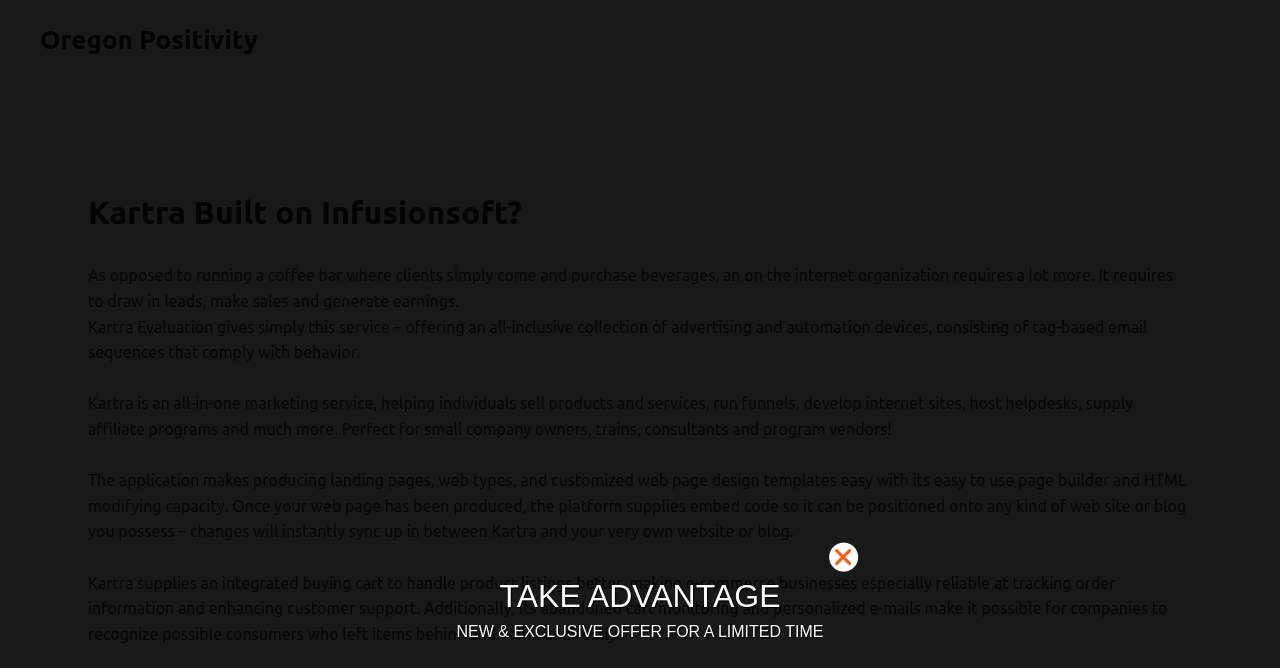Locate the bounding box of the UI element described by: "parent_node: TAKE ADVANTAGE" in the given webpage screenshot.

[0.648, 0.811, 0.68, 0.874]